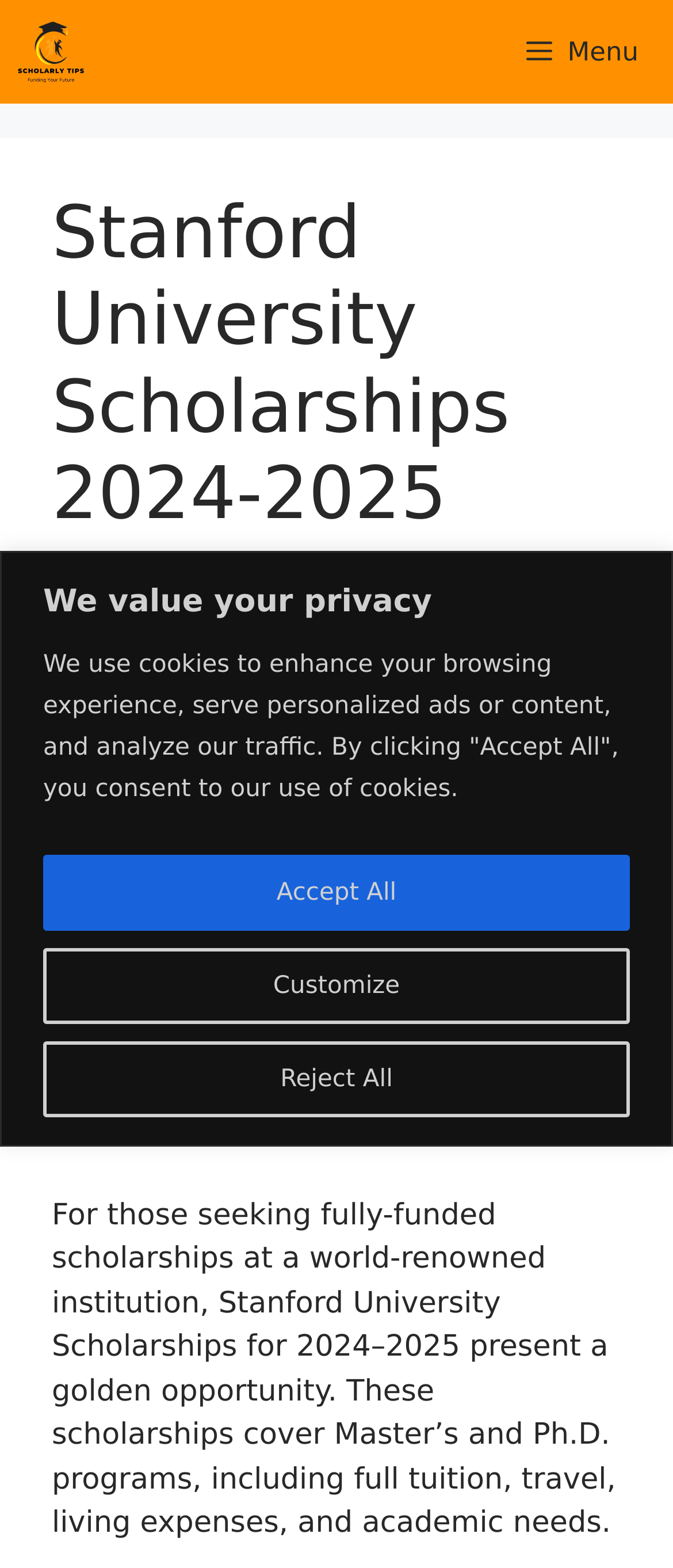What type of programs are covered by the scholarships?
From the image, provide a succinct answer in one word or a short phrase.

Master's and Ph.D. programs